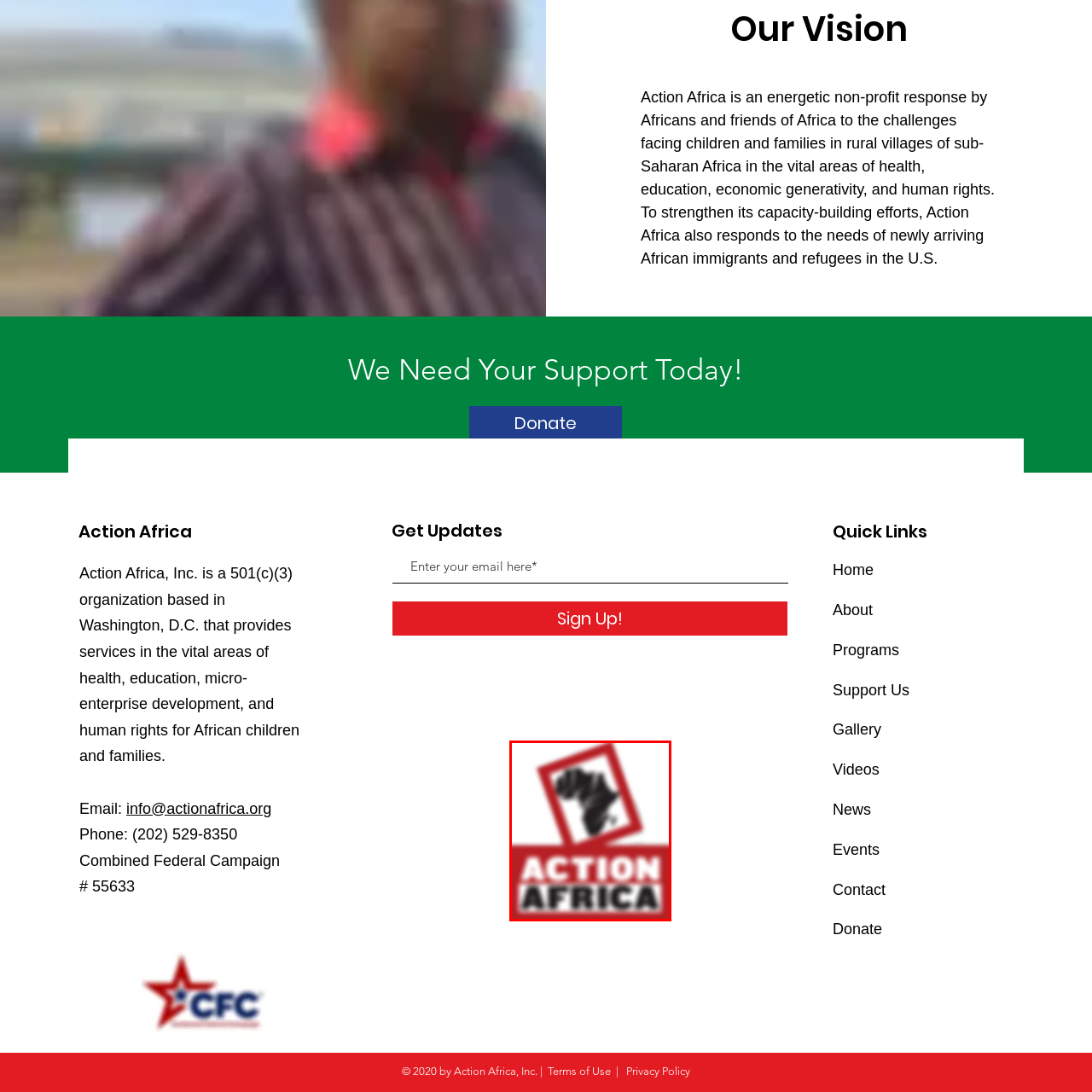What is the main focus of Action Africa's mission?
Look at the area highlighted by the red bounding box and answer the question in detail, drawing from the specifics shown in the image.

Action Africa is a non-profit organization dedicated to addressing the challenges faced by children and families in rural villages of sub-Saharan Africa, as reflected in their logo and mission statement.